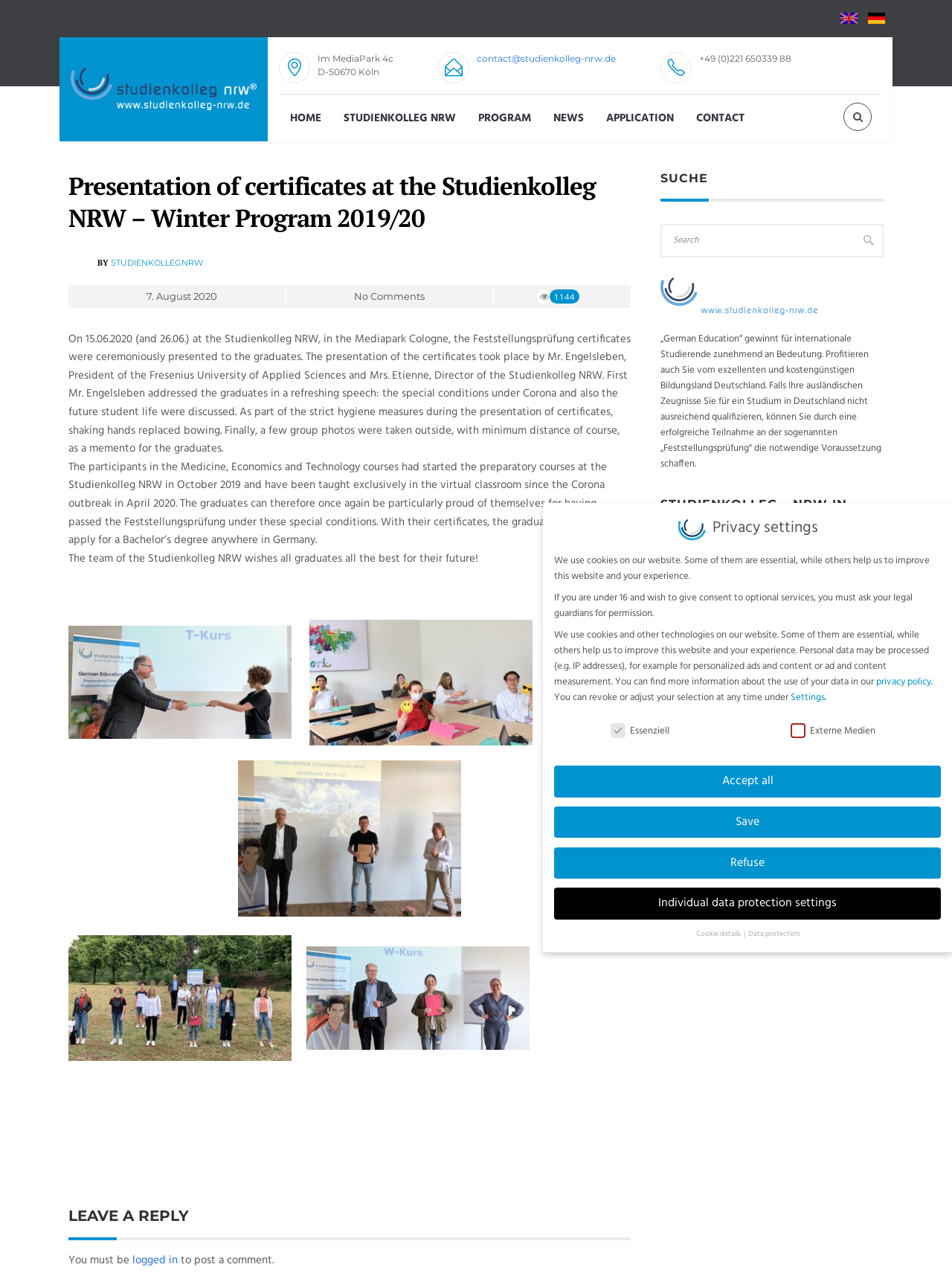Can you find the bounding box coordinates of the area I should click to execute the following instruction: "Click the CONTACT link"?

[0.72, 0.074, 0.794, 0.111]